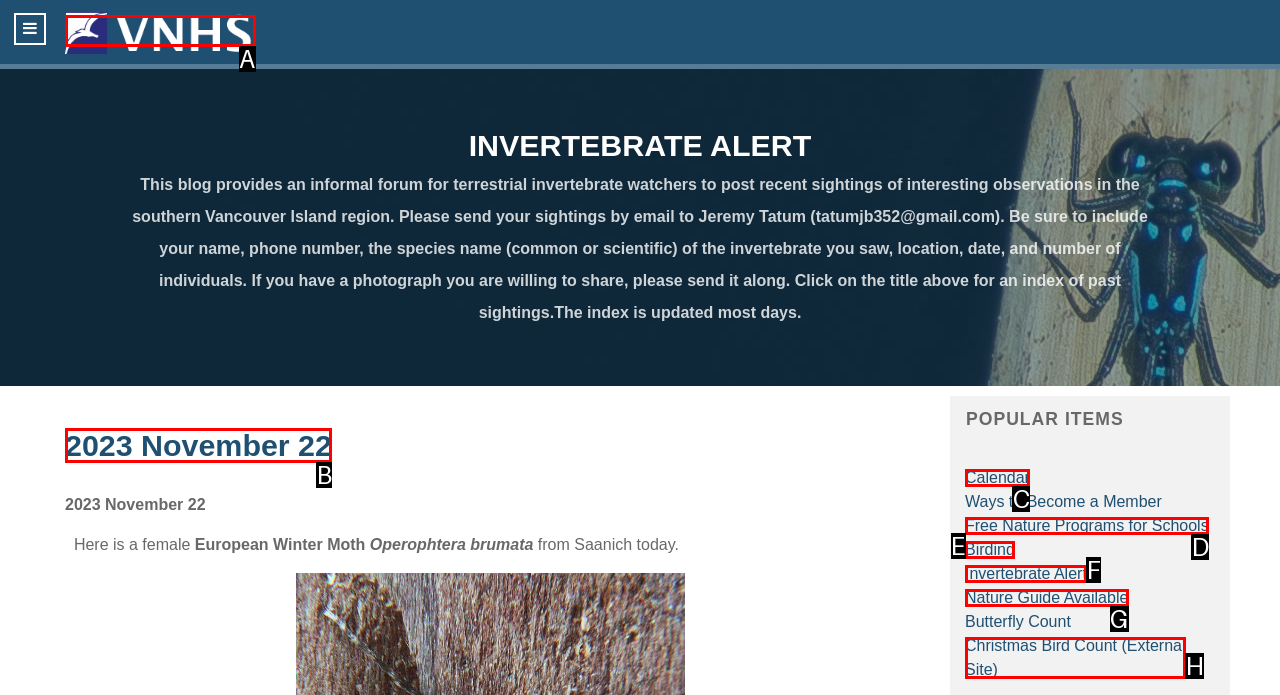Choose the UI element that best aligns with the description: Free Nature Programs for Schools
Respond with the letter of the chosen option directly.

D